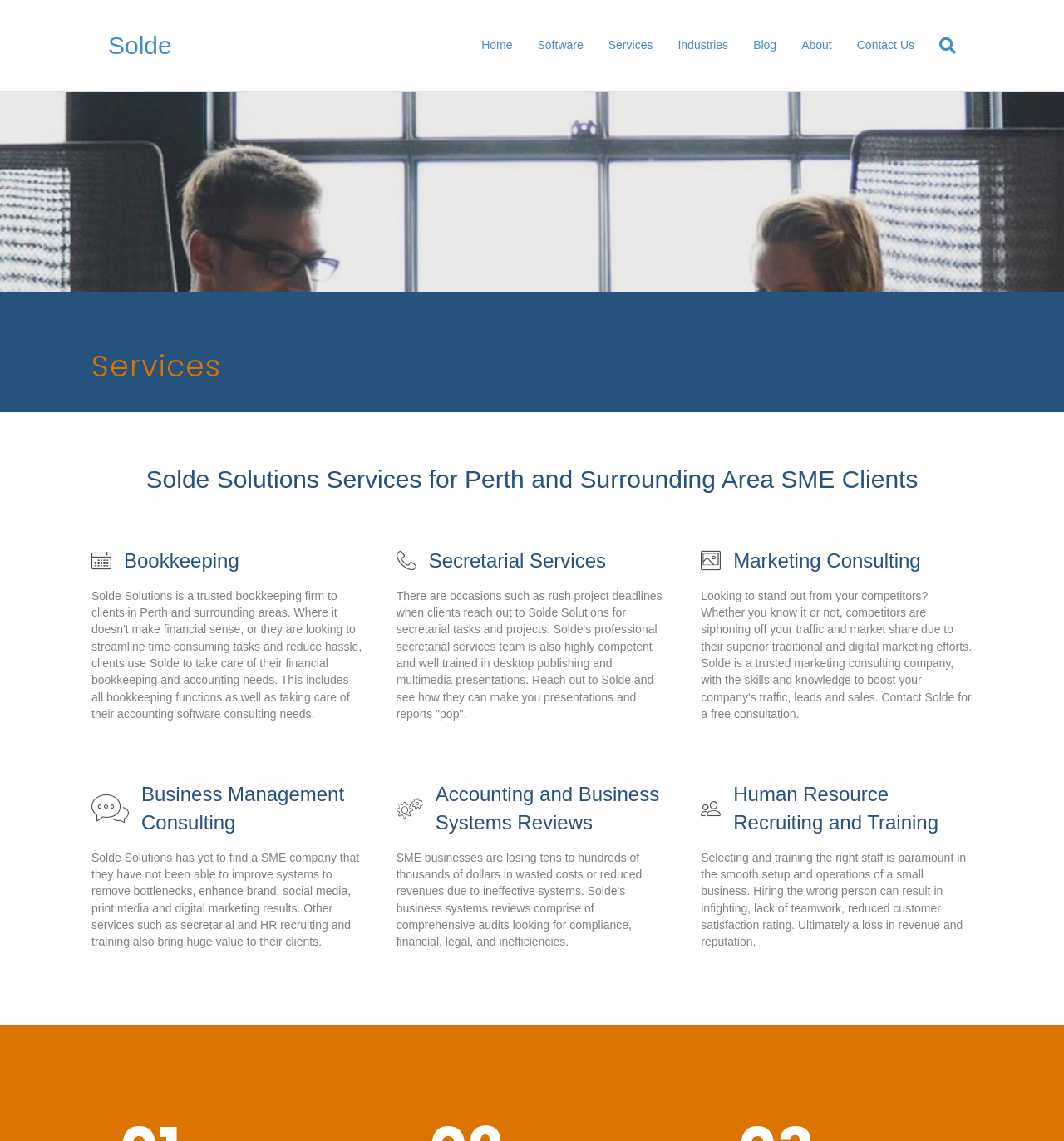Extract the bounding box of the UI element described as: "Business Management Consulting".

[0.133, 0.686, 0.324, 0.73]